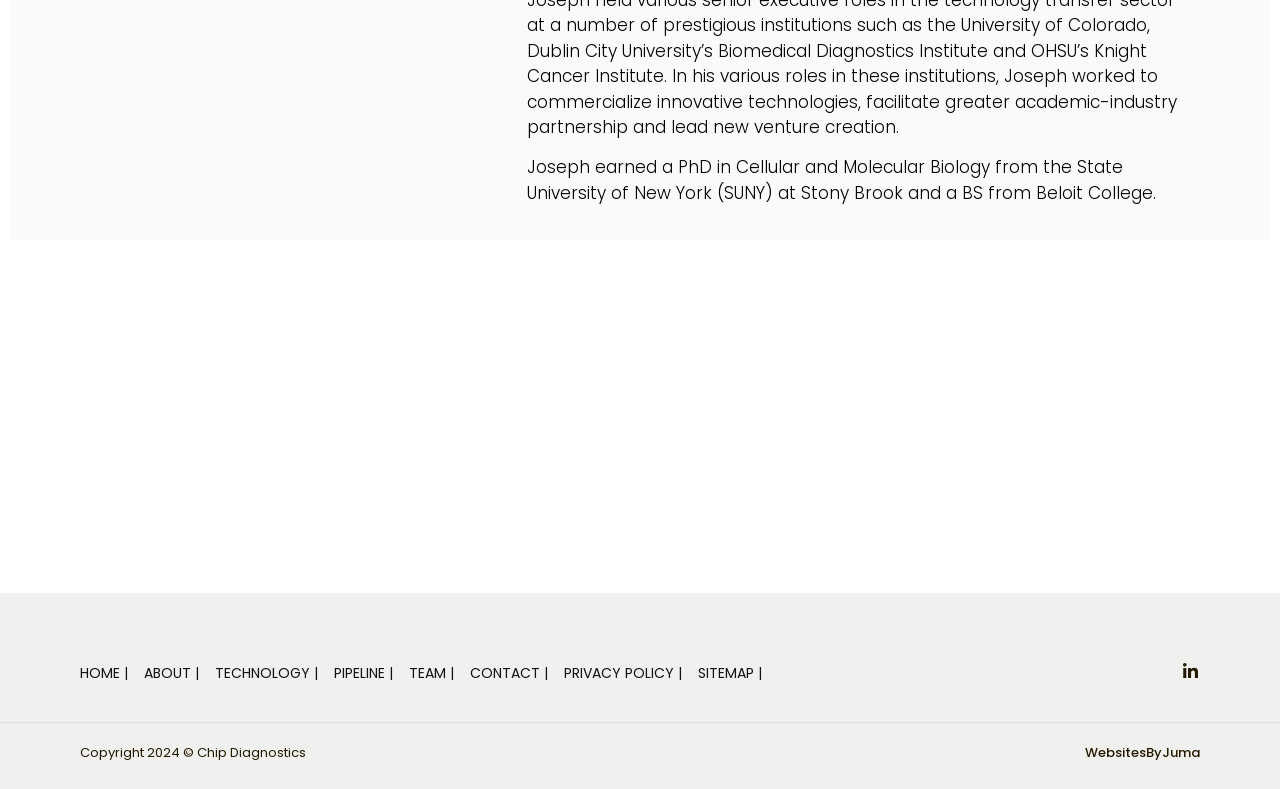Locate the UI element described as follows: "Privacy Policy |". Return the bounding box coordinates as four float numbers between 0 and 1 in the order [left, top, right, bottom].

[0.441, 0.841, 0.533, 0.867]